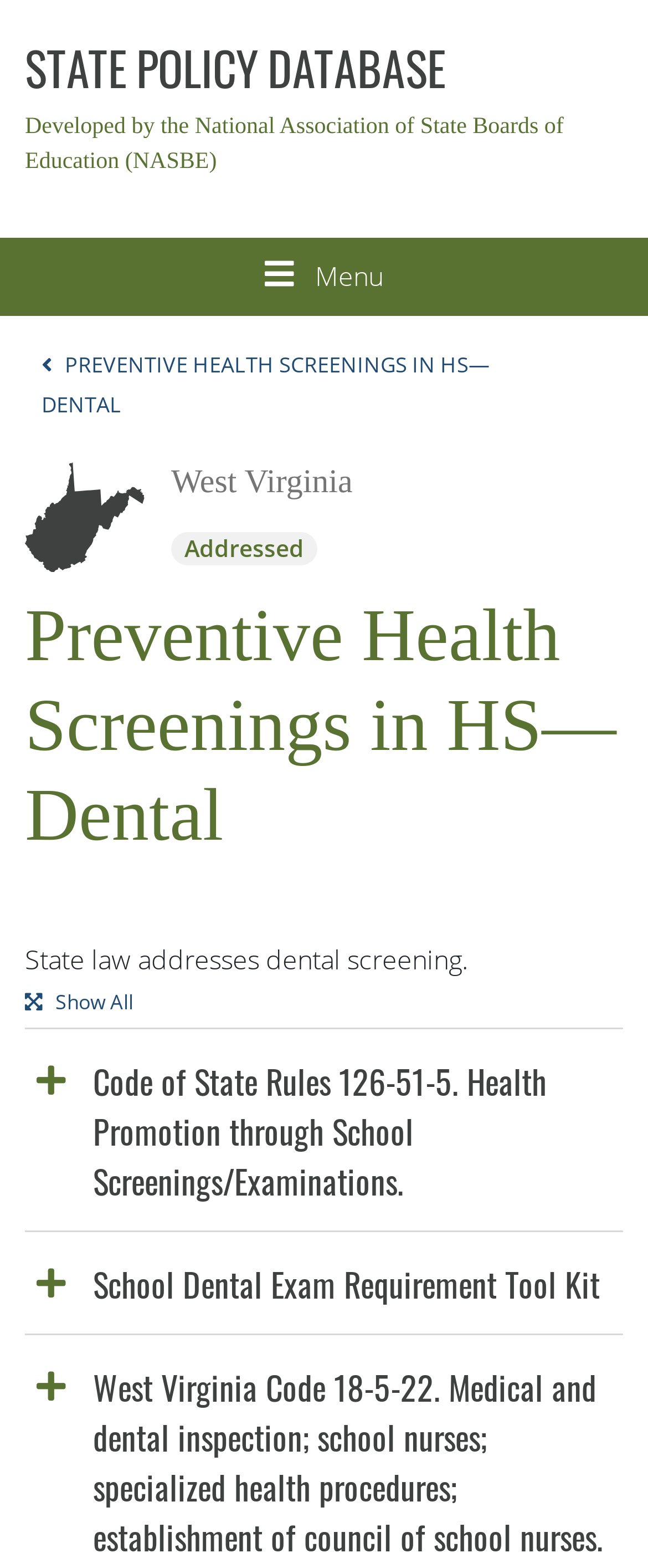How many articles are listed on the webpage? Examine the screenshot and reply using just one word or a brief phrase.

3